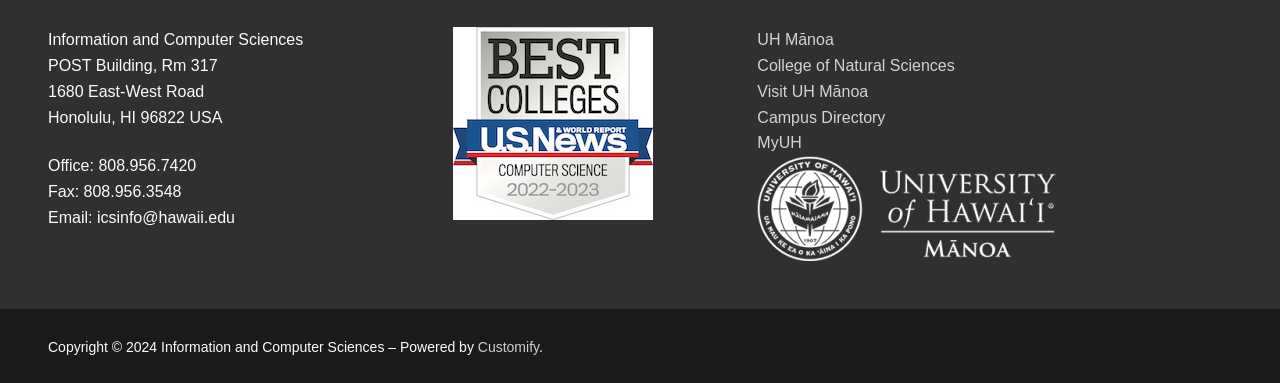Determine the bounding box for the UI element described here: "Report Abuse".

None